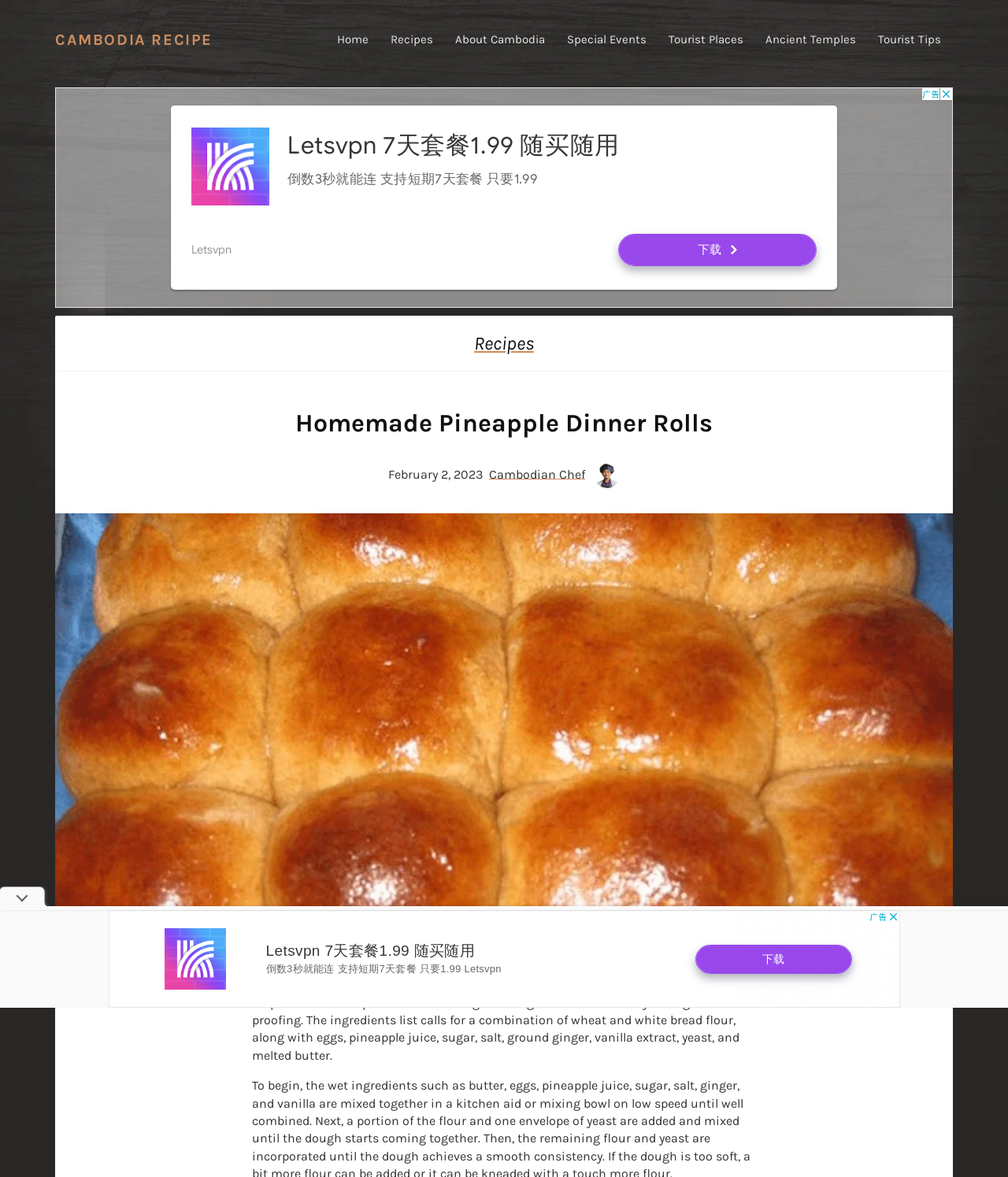Refer to the screenshot and give an in-depth answer to this question: What is the importance of the second proofing in this recipe?

The webpage description mentions the importance of allowing the dough to rise sufficiently during the second proofing, indicating that the second proofing is crucial for the dough to rise properly.